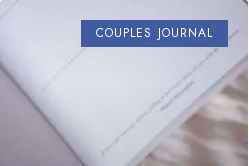What is the purpose of the journal?
Please use the image to deliver a detailed and complete answer.

The caption explains that the journal is designed for couples to document their shared experiences, thoughts, and reflections, fostering intimacy and connection, implying that the primary purpose of the journal is to record and reflect on shared experiences.